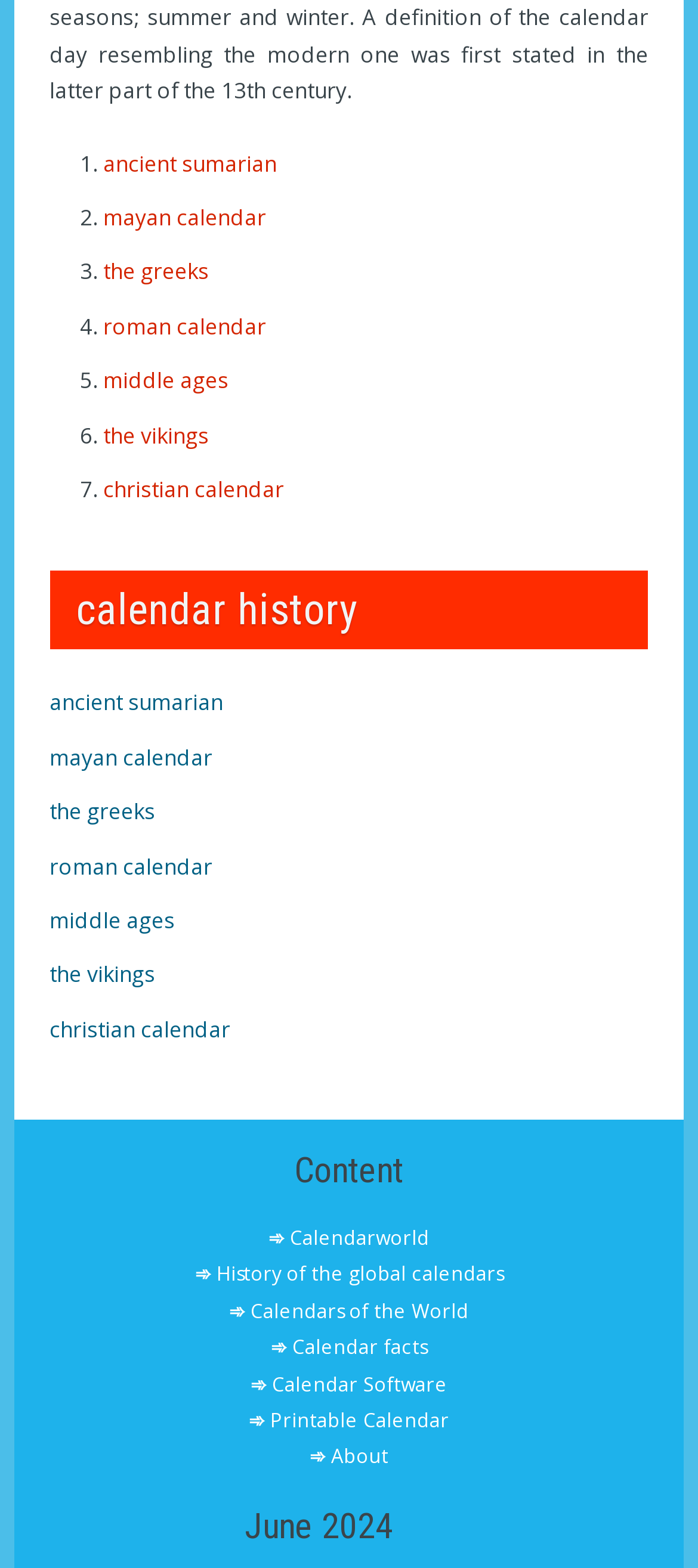What is the current month and year displayed?
Please provide a full and detailed response to the question.

The webpage has a heading 'June 2024' at the bottom, indicating that the current month and year displayed are June 2024.